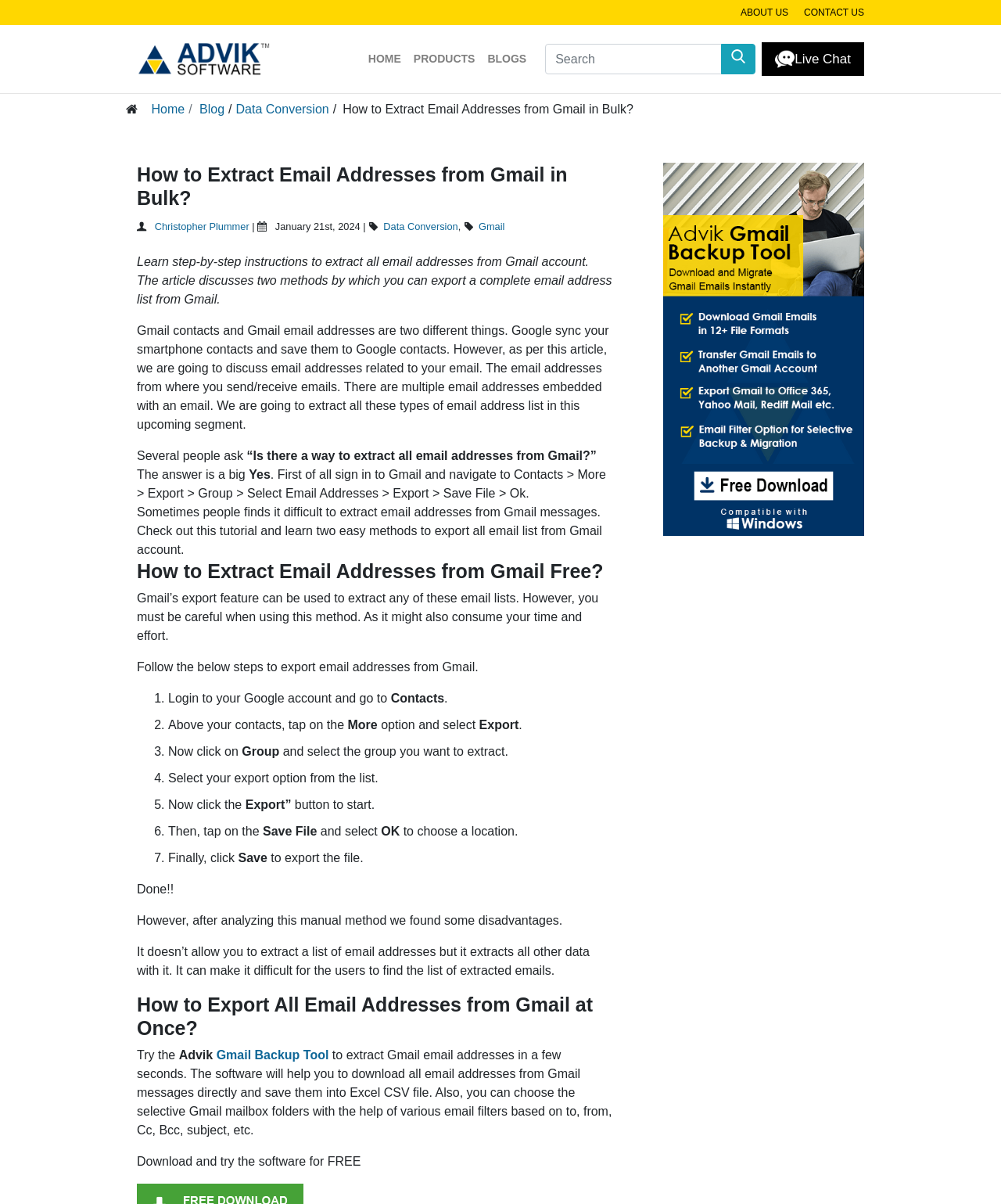Using a single word or phrase, answer the following question: 
What is the topic of this webpage?

Extracting email addresses from Gmail